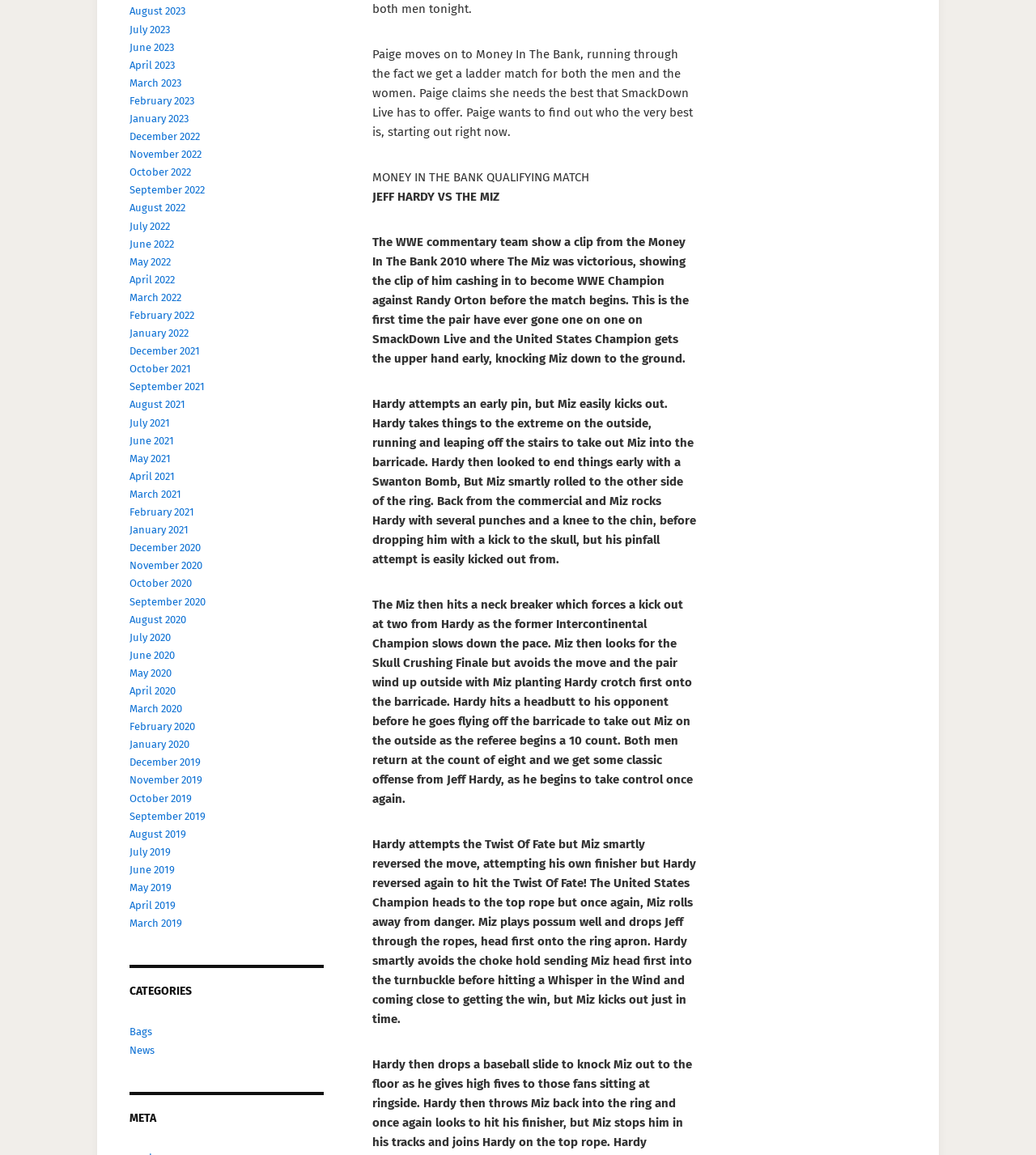Show the bounding box coordinates of the region that should be clicked to follow the instruction: "Click August 2023."

[0.125, 0.005, 0.179, 0.015]